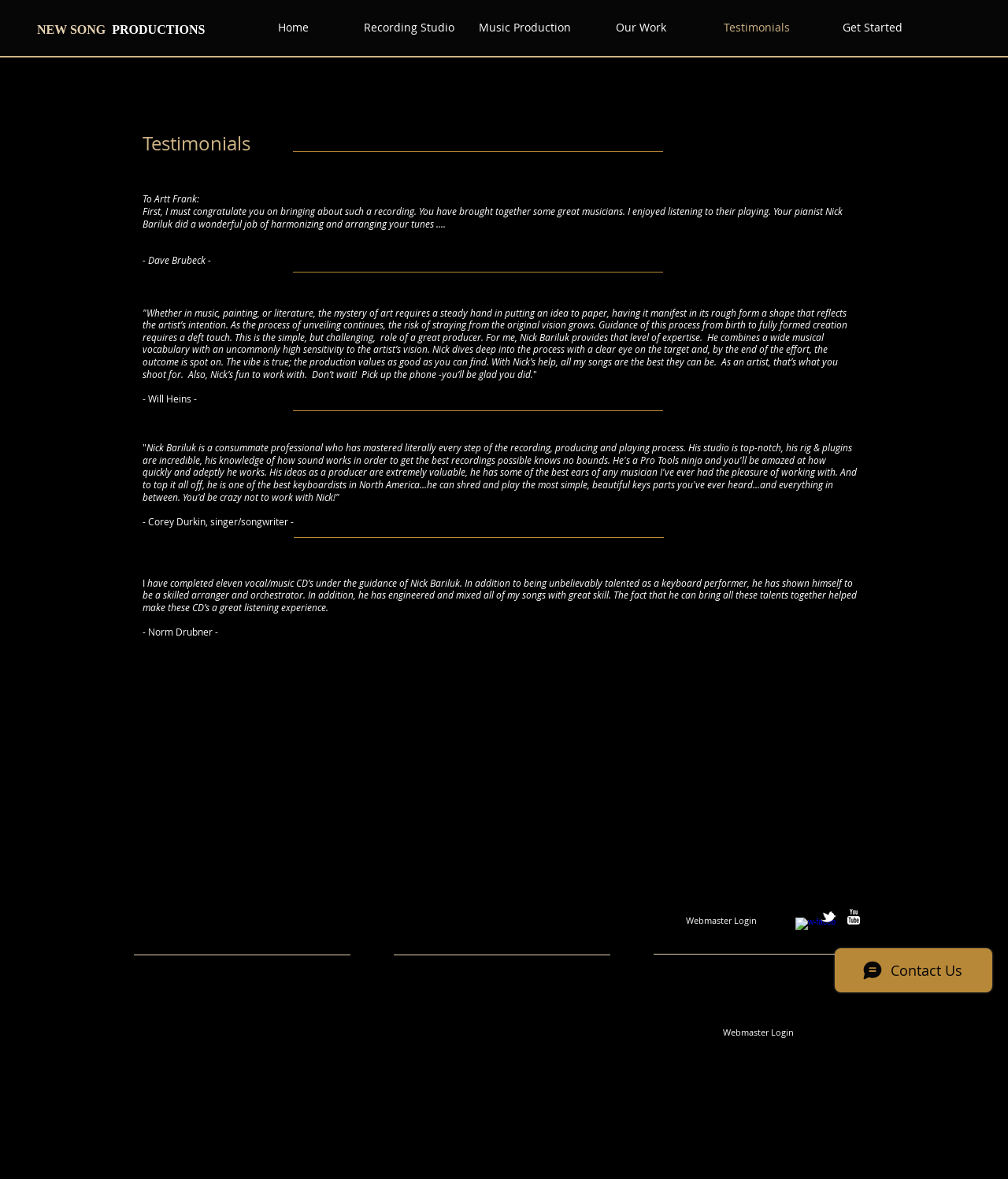Can you find the bounding box coordinates of the area I should click to execute the following instruction: "Read testimonials from Dave Brubeck"?

[0.141, 0.215, 0.209, 0.226]